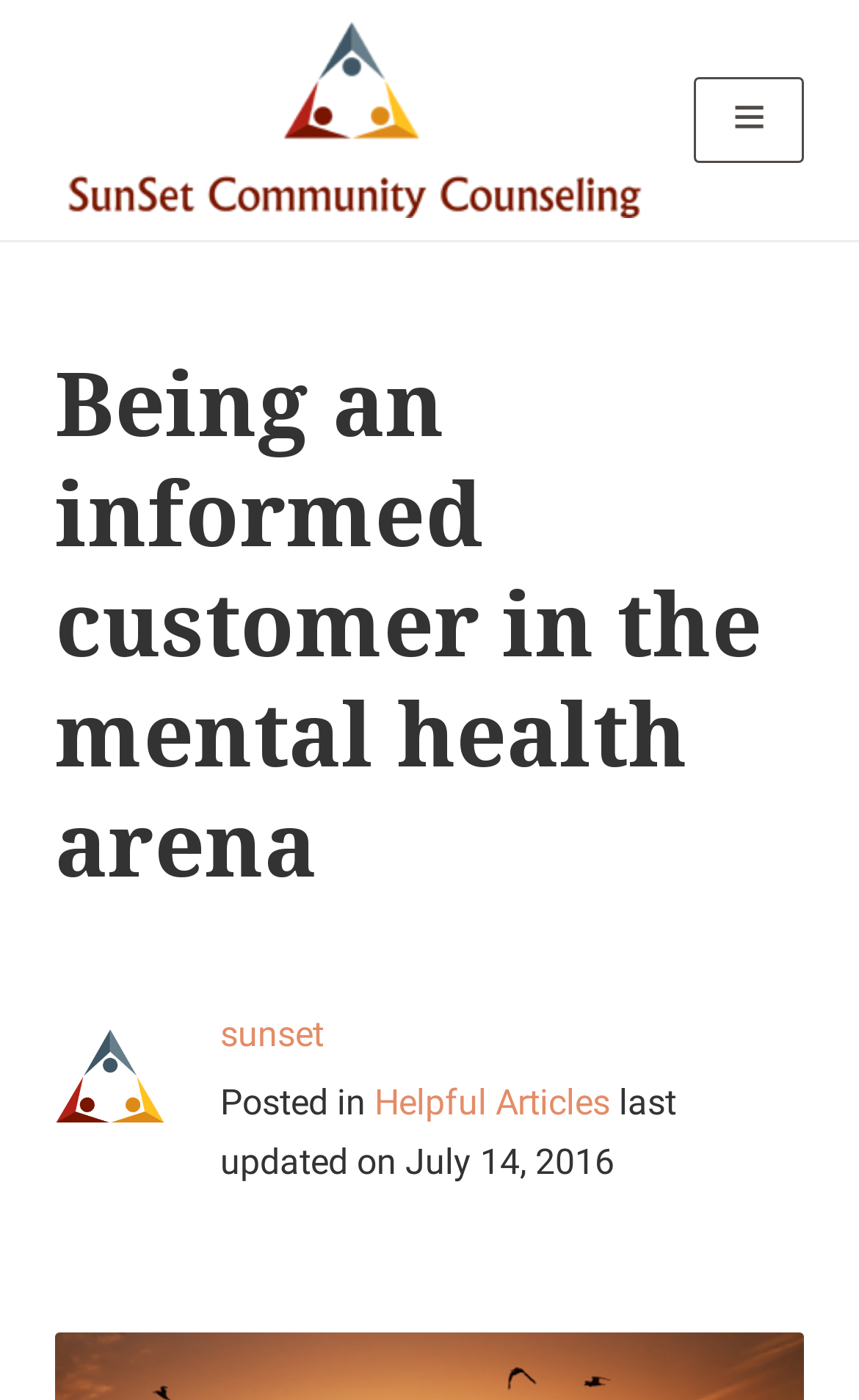Generate the text content of the main heading of the webpage.

Being an informed customer in the mental health arena